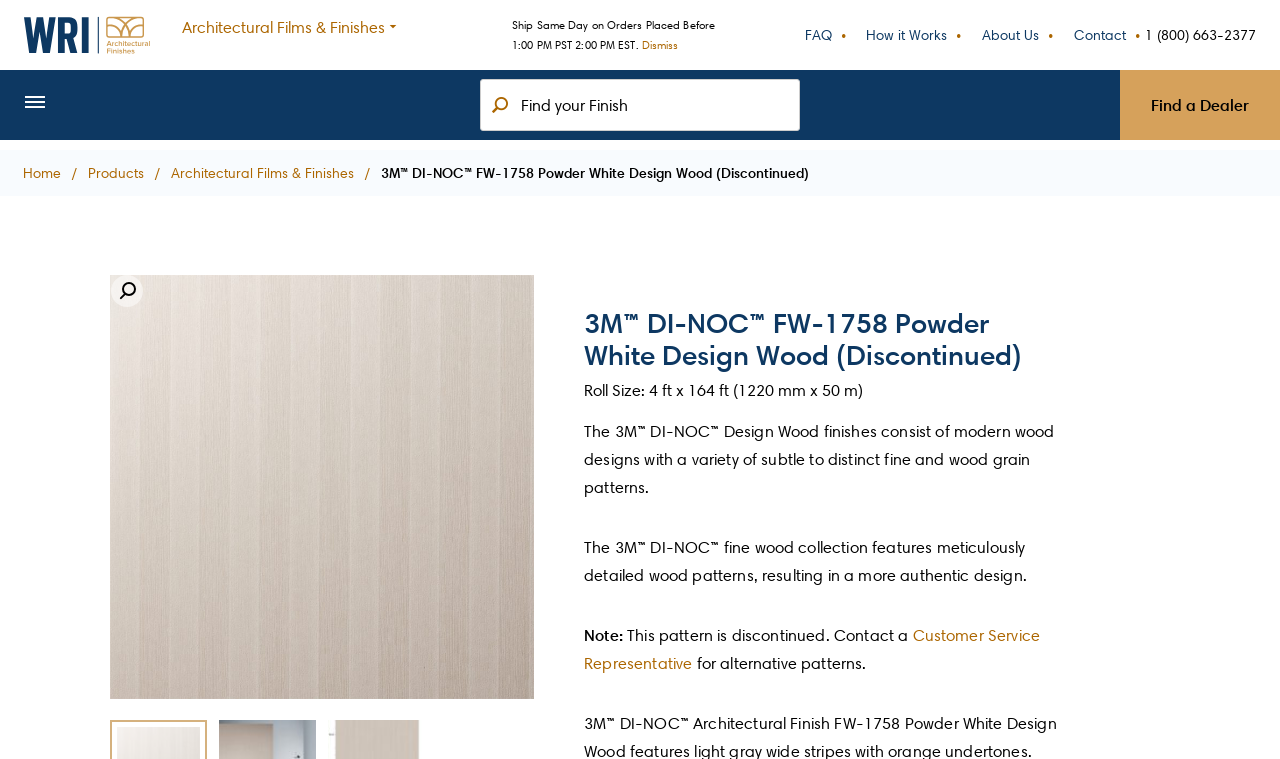Identify the bounding box coordinates of the clickable section necessary to follow the following instruction: "Contact customer service". The coordinates should be presented as four float numbers from 0 to 1, i.e., [left, top, right, bottom].

[0.456, 0.824, 0.813, 0.887]